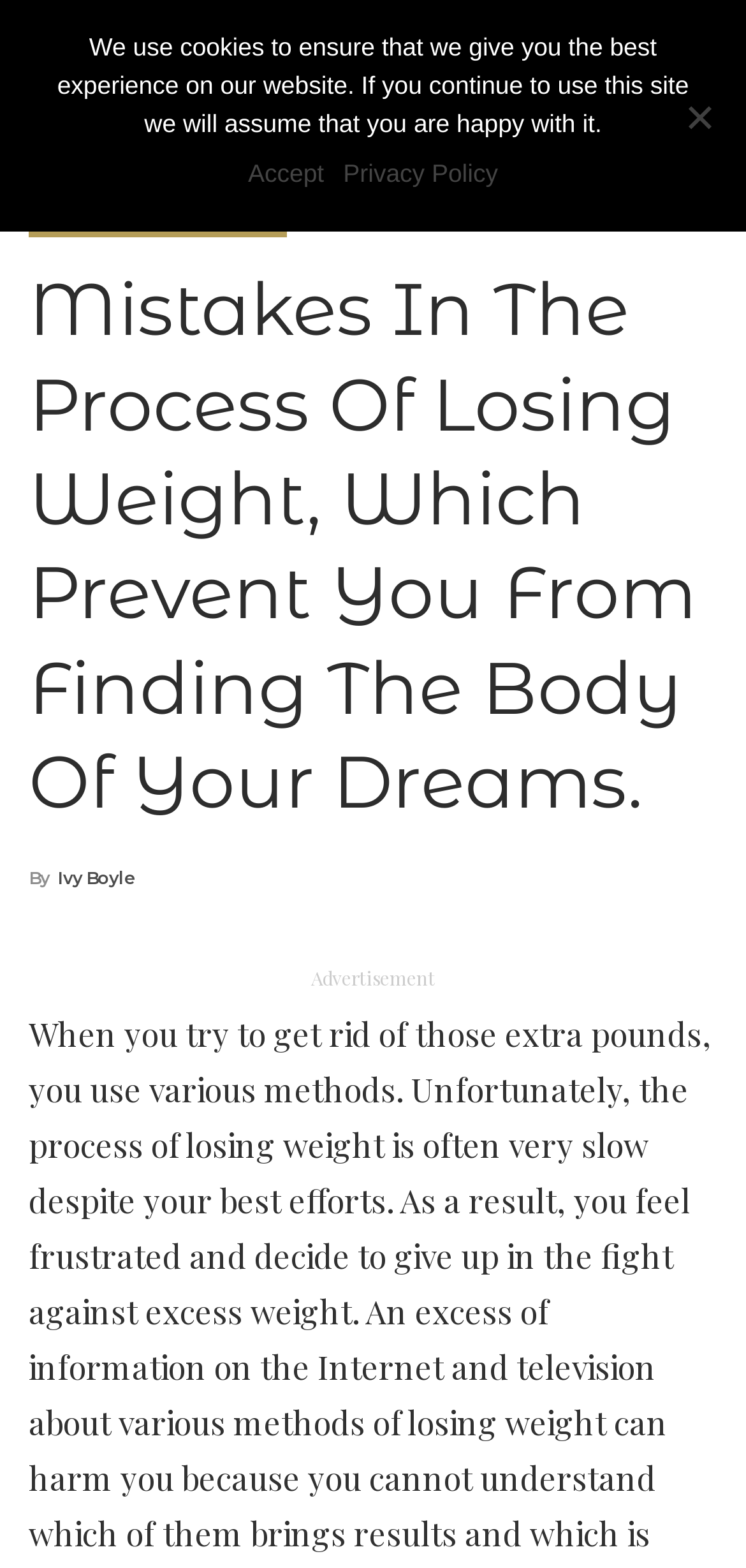Please provide a short answer using a single word or phrase for the question:
What is the purpose of the cookie notice?

To inform users about cookie usage